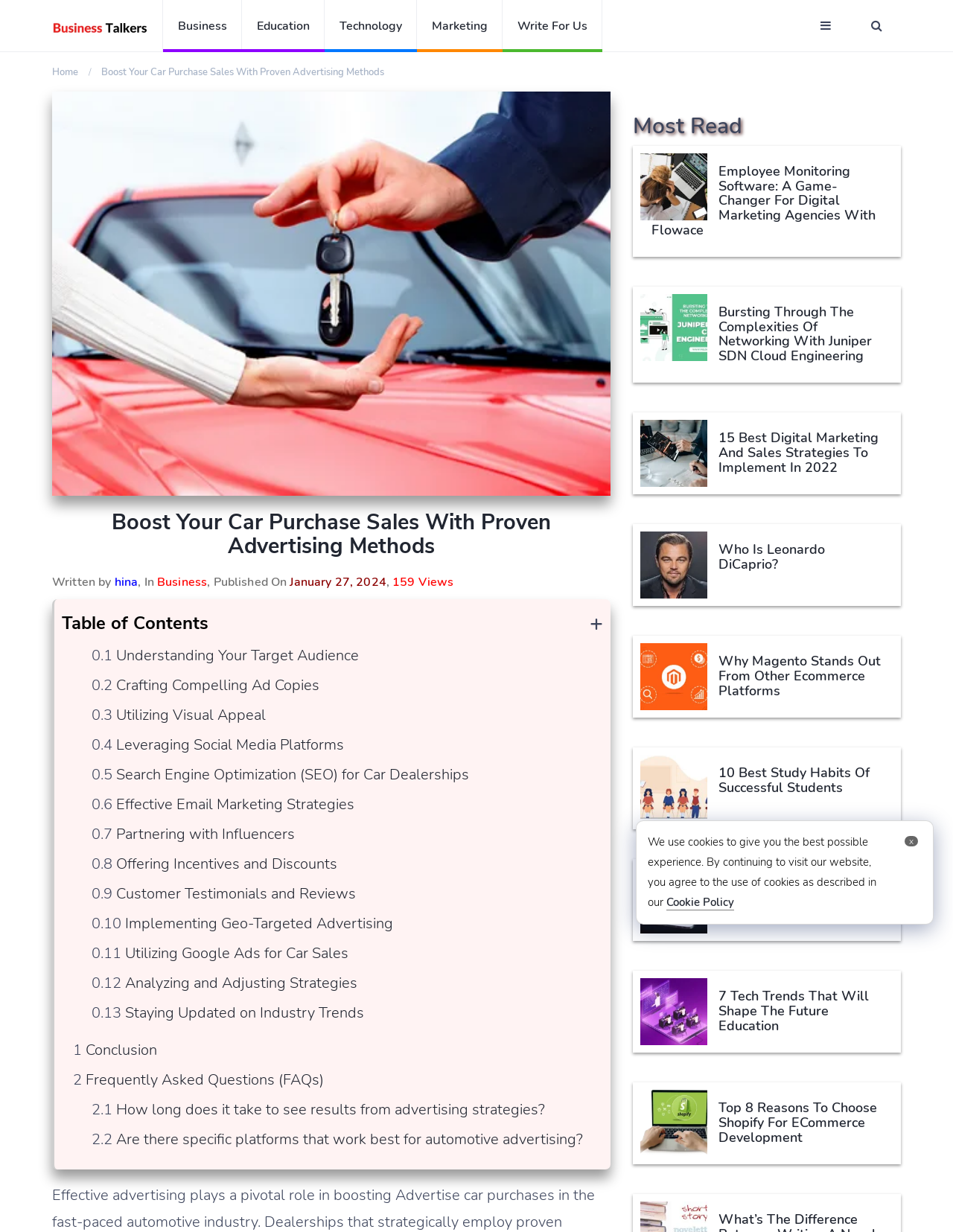Answer this question using a single word or a brief phrase:
What is the topic of the article?

Car purchase sales